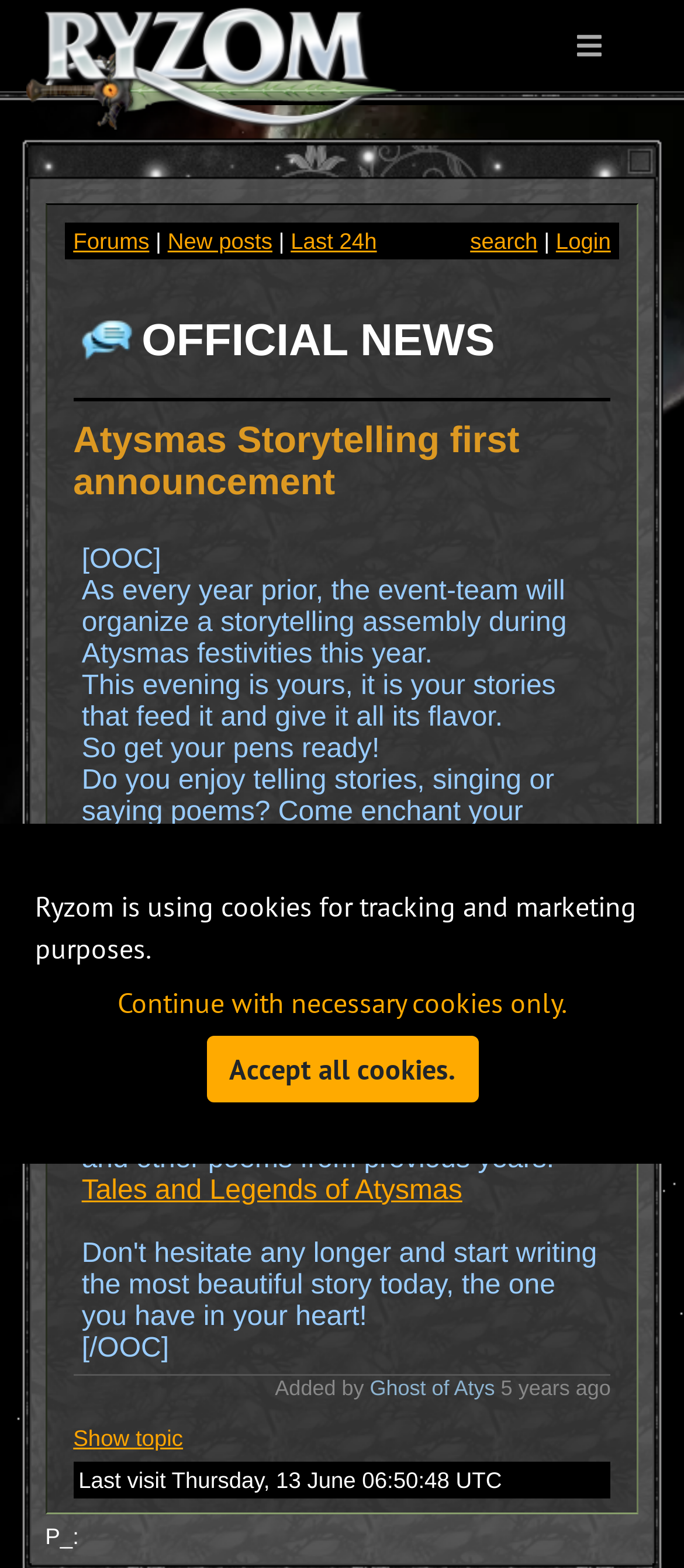Determine the bounding box coordinates of the clickable region to execute the instruction: "Login to the community". The coordinates should be four float numbers between 0 and 1, denoted as [left, top, right, bottom].

[0.813, 0.145, 0.893, 0.162]